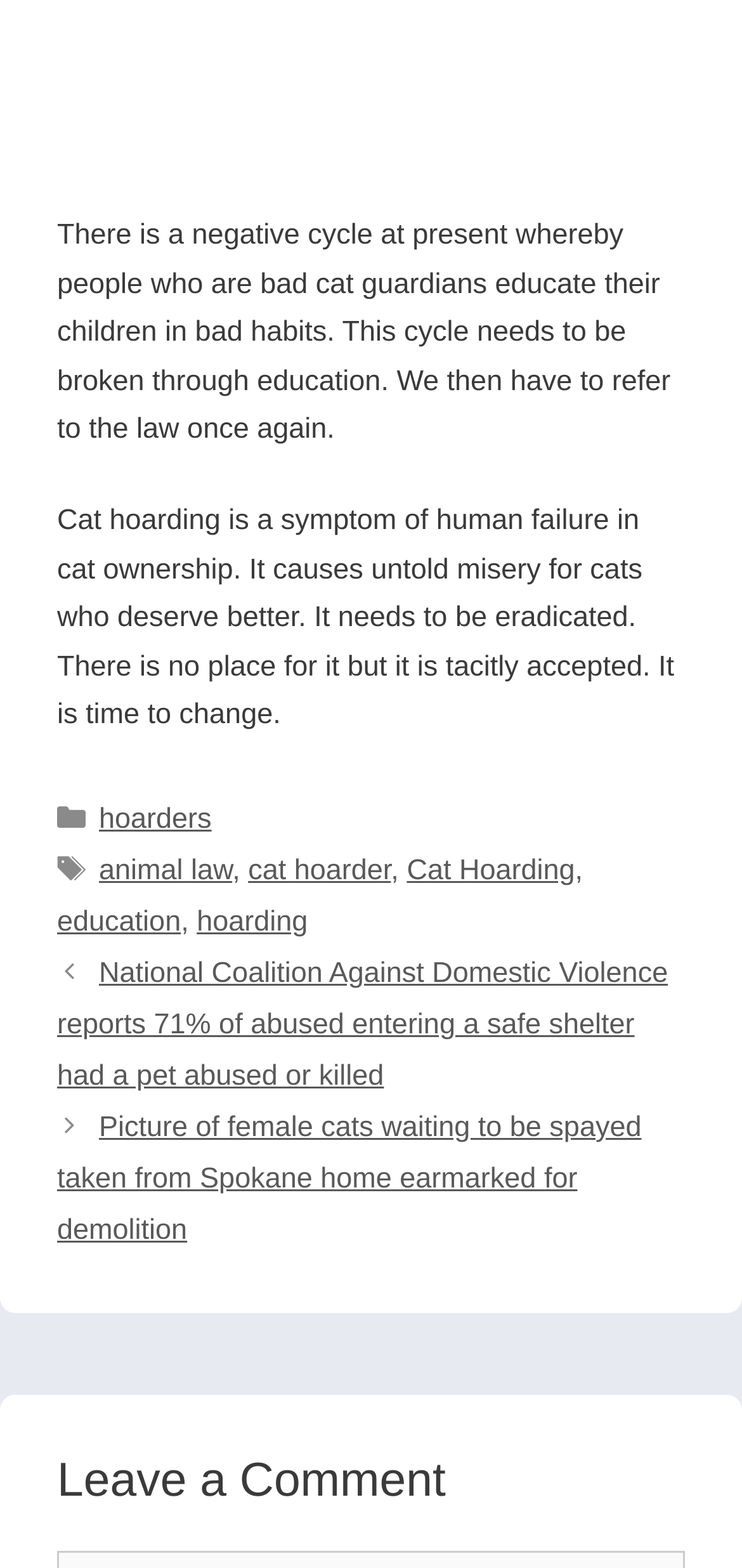Can you pinpoint the bounding box coordinates for the clickable element required for this instruction: "Click on What's the red light on for then"? The coordinates should be four float numbers between 0 and 1, i.e., [left, top, right, bottom].

None